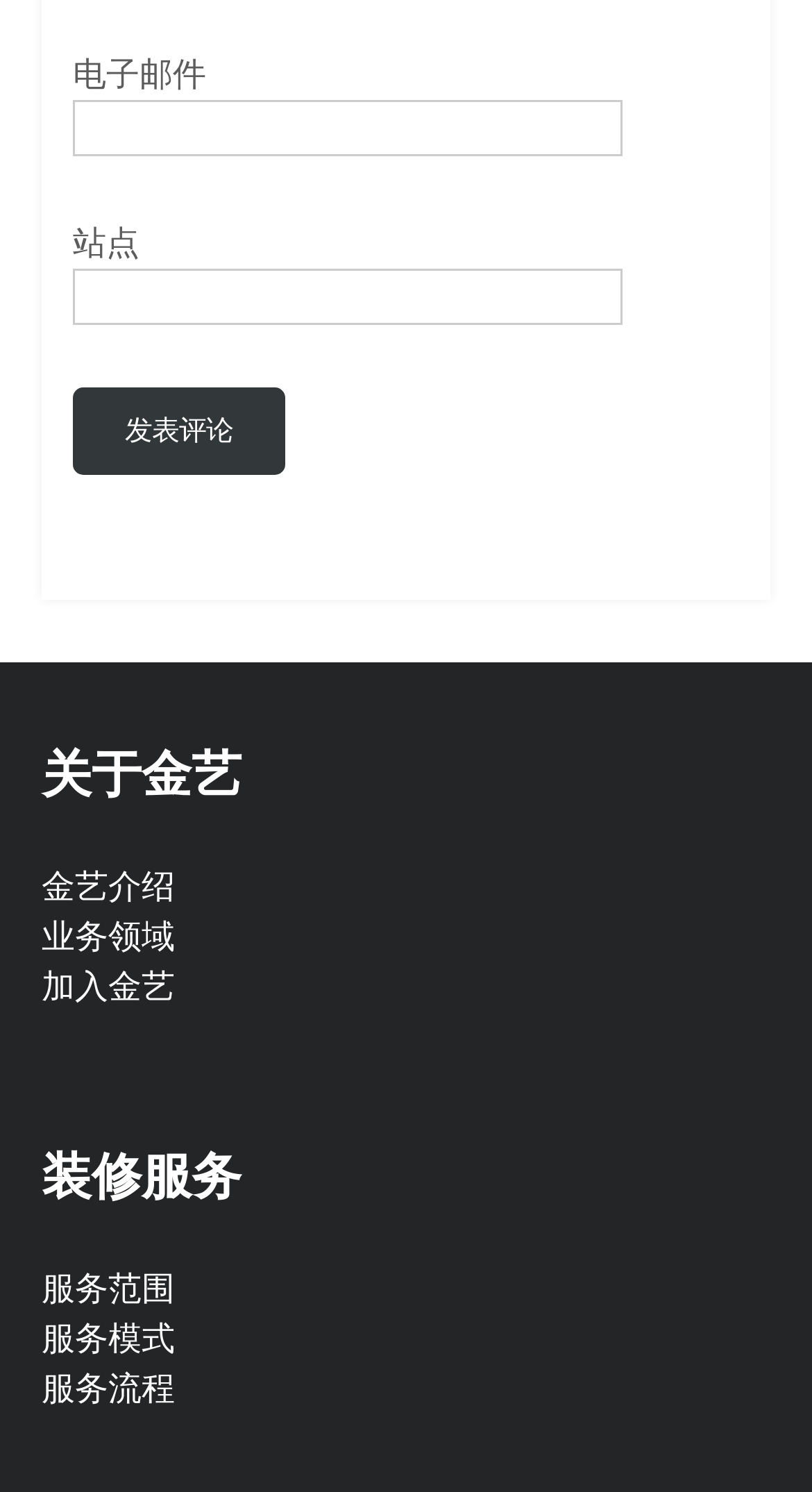Respond to the following question using a concise word or phrase: 
What is the purpose of the first textbox?

Email